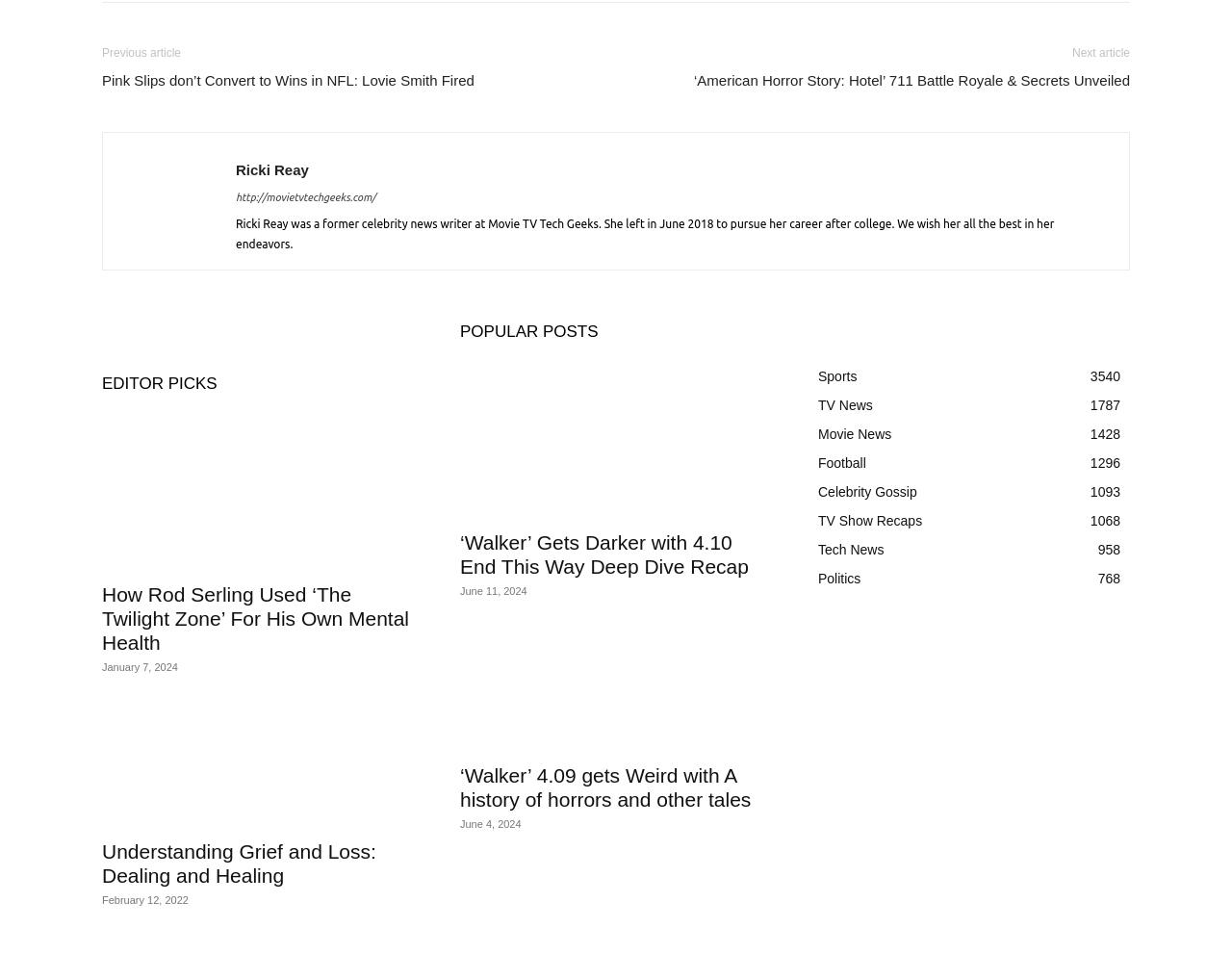Please find the bounding box coordinates of the element that needs to be clicked to perform the following instruction: "Click on the 'Previous article' link". The bounding box coordinates should be four float numbers between 0 and 1, represented as [left, top, right, bottom].

[0.083, 0.048, 0.147, 0.062]